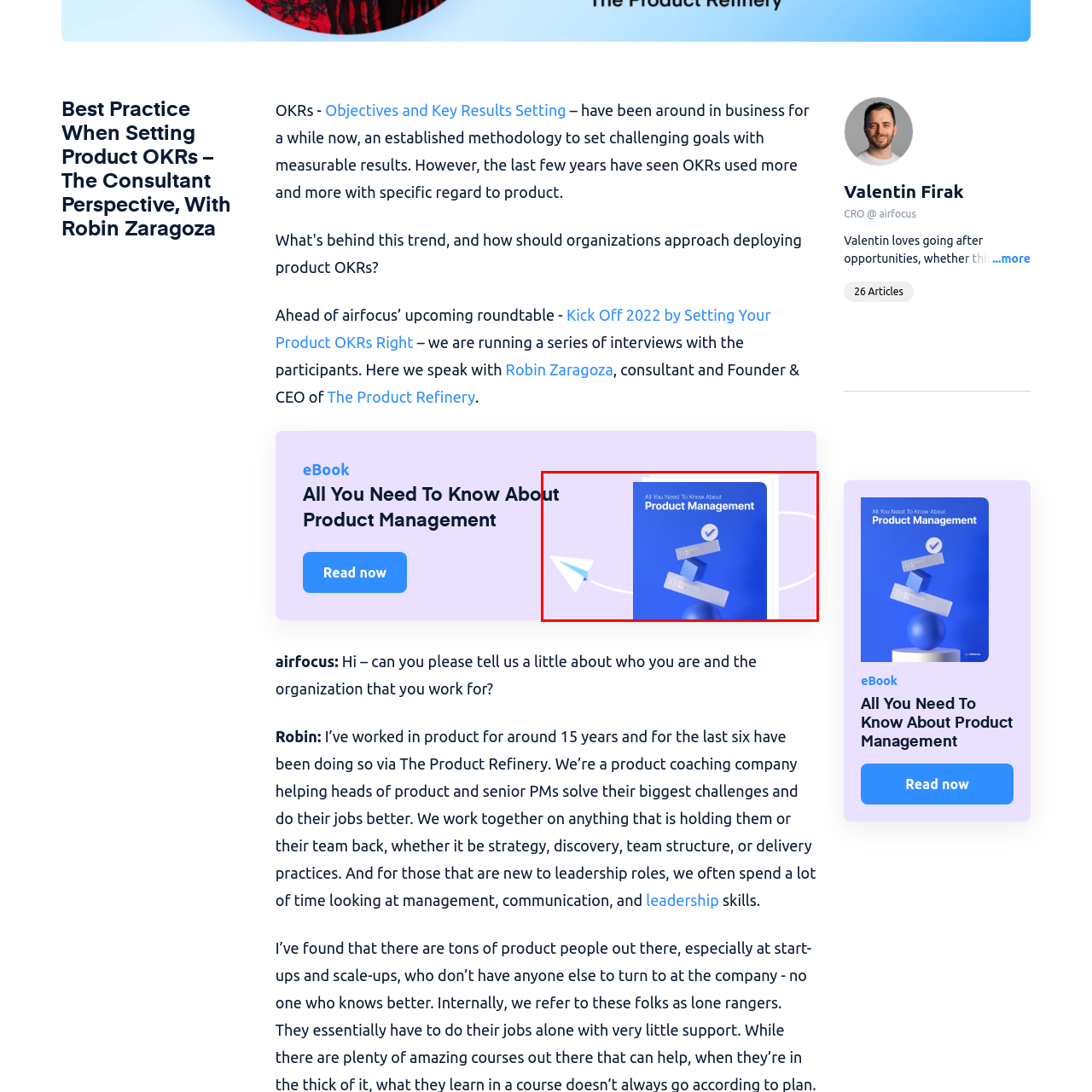Explain in detail what is depicted in the image enclosed by the red boundary.

The image features the cover of the eBook titled "All You Need To Know About Product Management." The design showcases a vibrant blue background with geometric shapes and a prominent checkmark symbol, suggesting a focus on organization and achievement. The title is prominently displayed in a bold, white font, emphasizing its relevance for professionals looking to enhance their product management skills. This visual serves as an enticing introduction to the eBook, inviting readers to explore essential concepts and practices in product management, making it an appealing resource for anyone involved in the field.